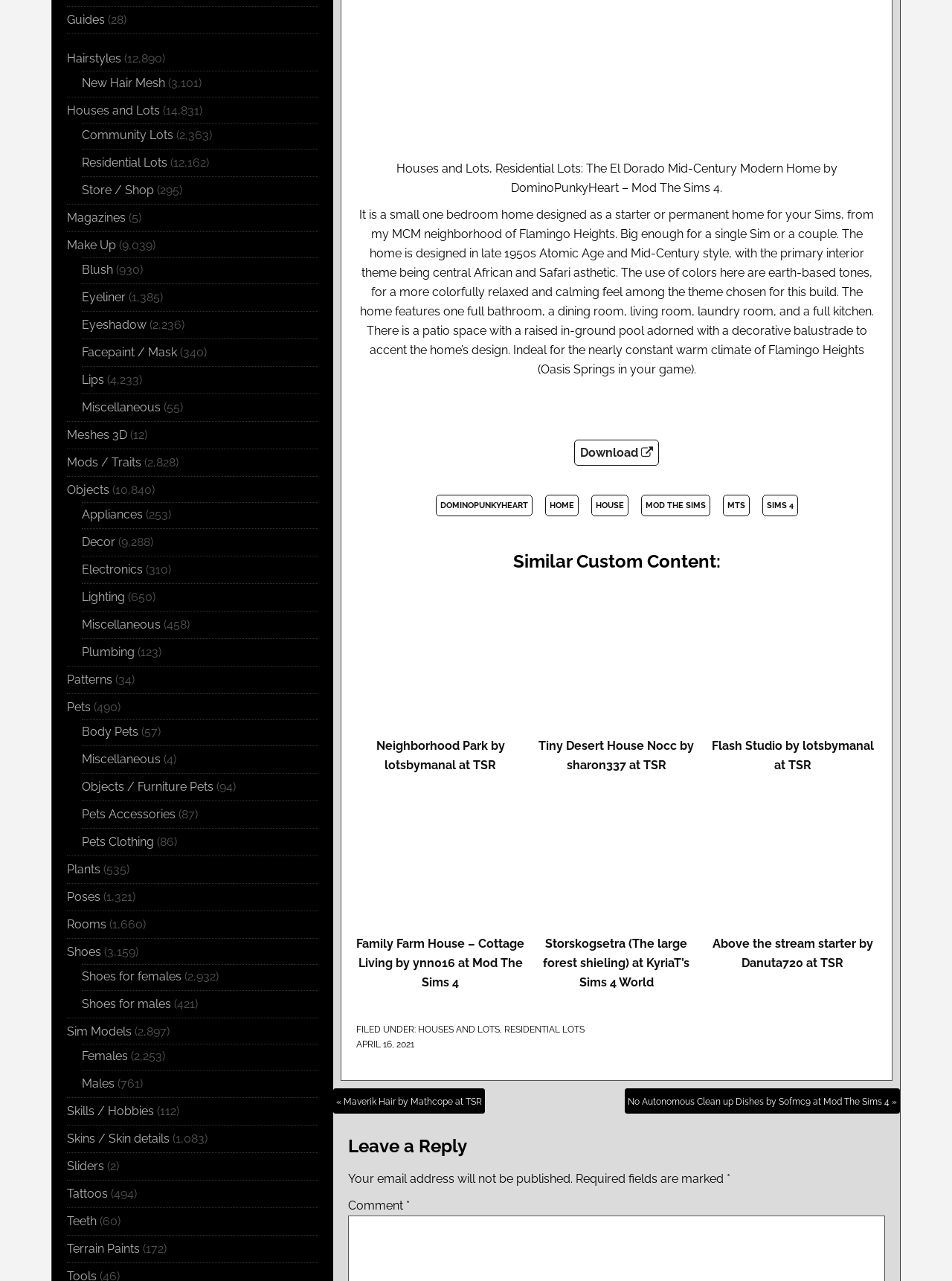Please determine the bounding box coordinates of the area that needs to be clicked to complete this task: 'View the guides'. The coordinates must be four float numbers between 0 and 1, formatted as [left, top, right, bottom].

[0.07, 0.01, 0.11, 0.021]